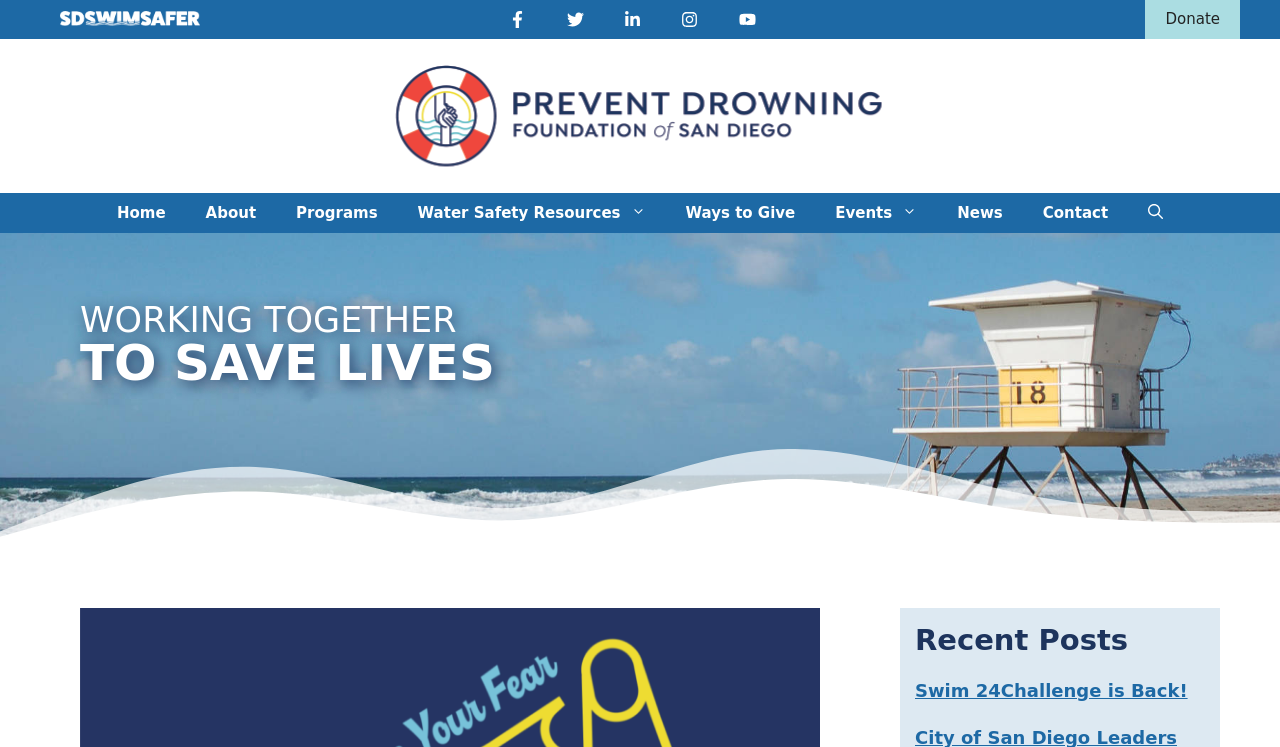What can you do on this webpage?
Refer to the screenshot and answer in one word or phrase.

Donate